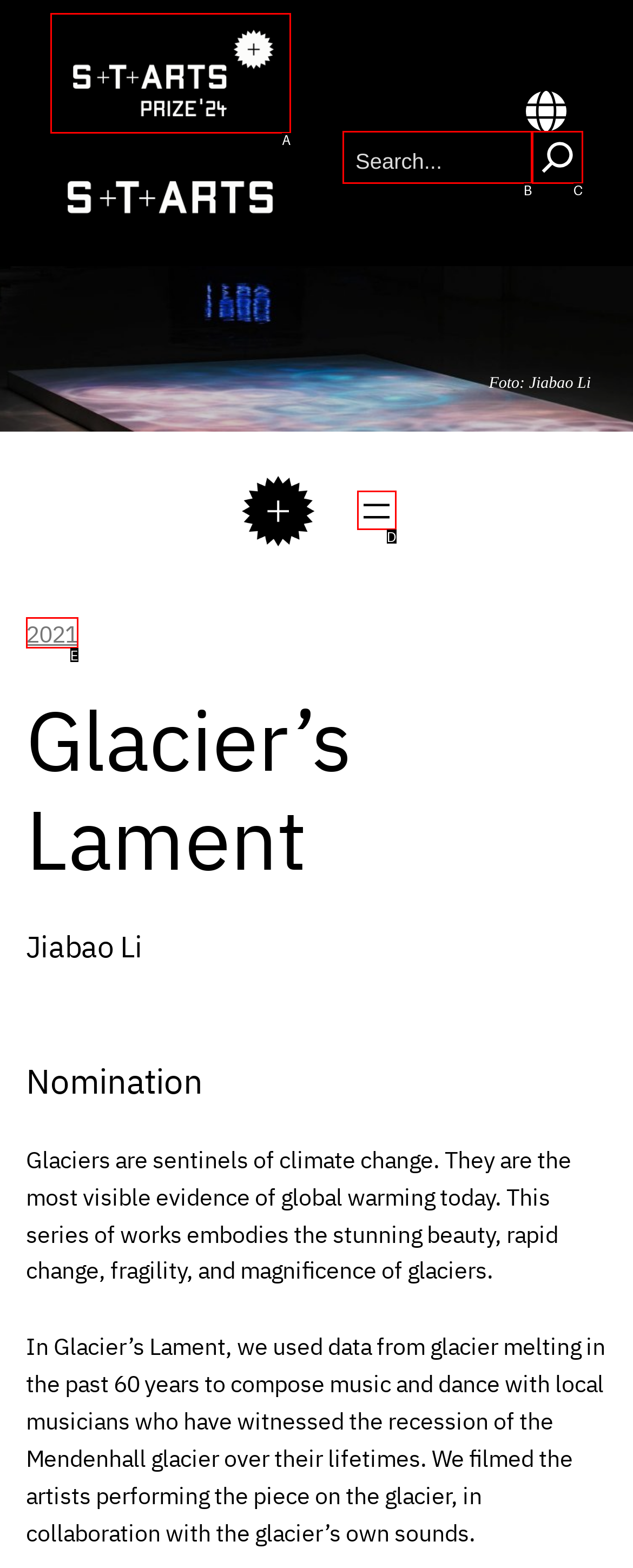Determine which option matches the element description: aria-label="Search"
Answer using the letter of the correct option.

C